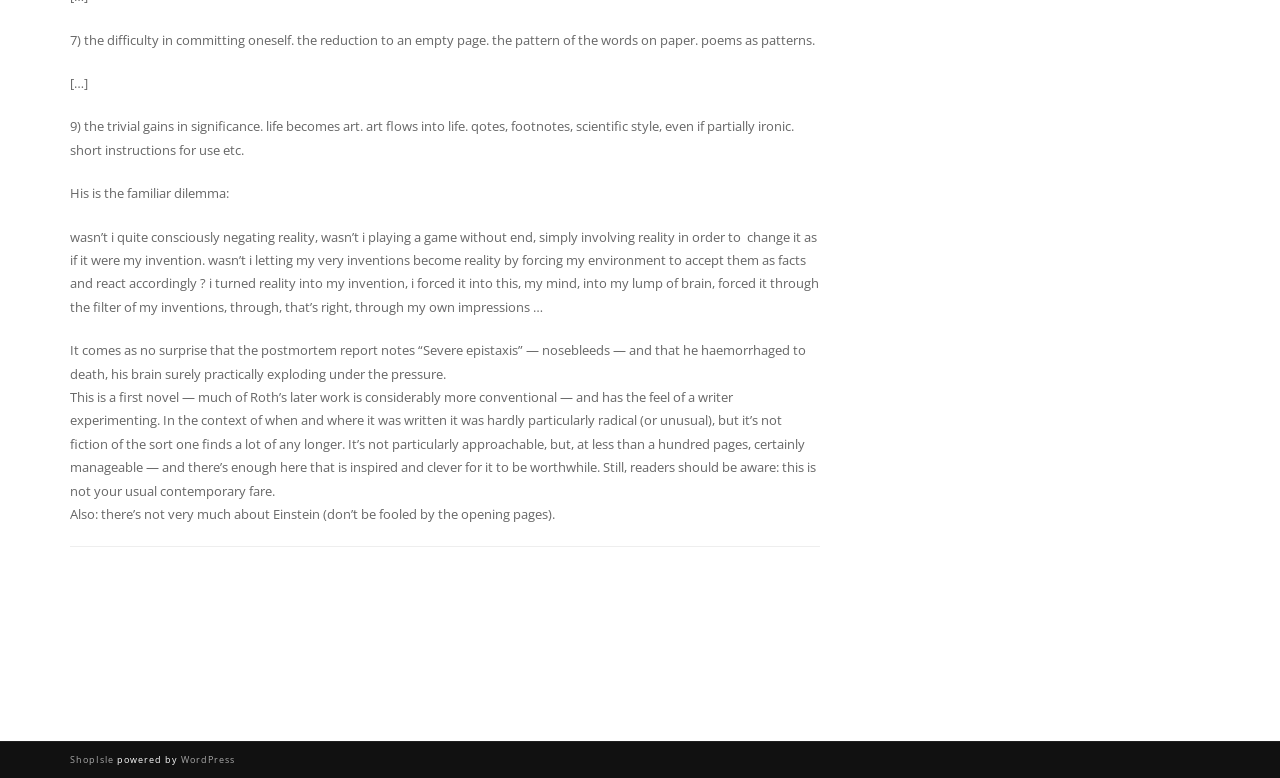What is the tone of the text?
Please look at the screenshot and answer in one word or a short phrase.

Analytical